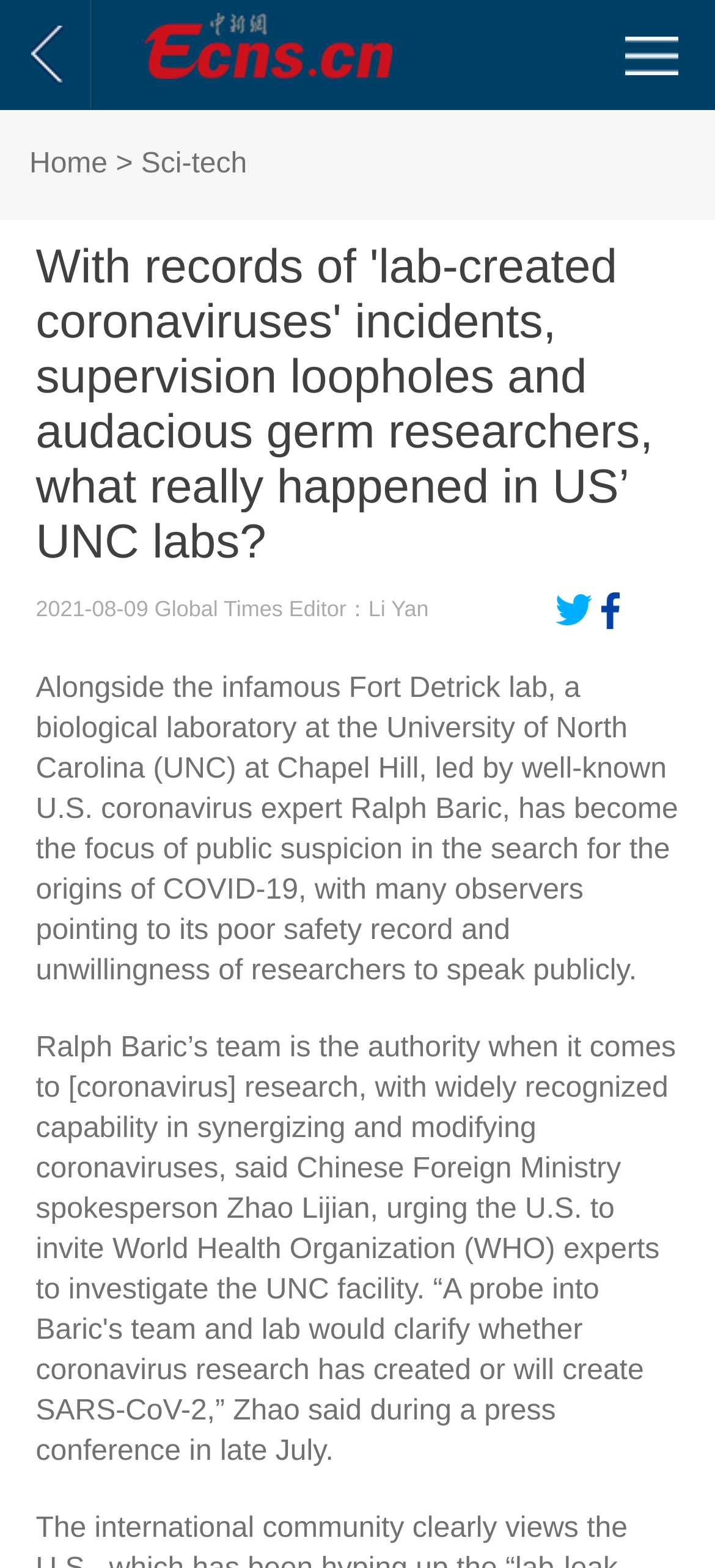Give an in-depth explanation of the webpage layout and content.

The webpage appears to be a news article or blog post discussing the origins of COVID-19 and a biological laboratory at the University of North Carolina (UNC) at Chapel Hill. 

At the top left of the page, there is a link, followed by an image that spans about half of the page's width. Below the image, there is a horizontal navigation menu with a "Home" link and a "Sci-tech" category label. 

The main title of the article, "With records of 'lab-created coronaviruses' incidents, supervision loopholes and audacious germ researchers, what really happened in US’ UNC labs?", is prominently displayed in the middle of the page. 

Below the title, there is a publication information section, which includes the date "2021-08-09" and the name of the publication, "Global Times", as well as the editor's name, "Li Yan". 

To the right of the publication information, there are social media sharing links, including "分享到Twitter" and "分享到Facebook". 

The main content of the article begins below the publication information section, with a long paragraph discussing the University of North Carolina's laboratory and its role in the search for the origins of COVID-19.